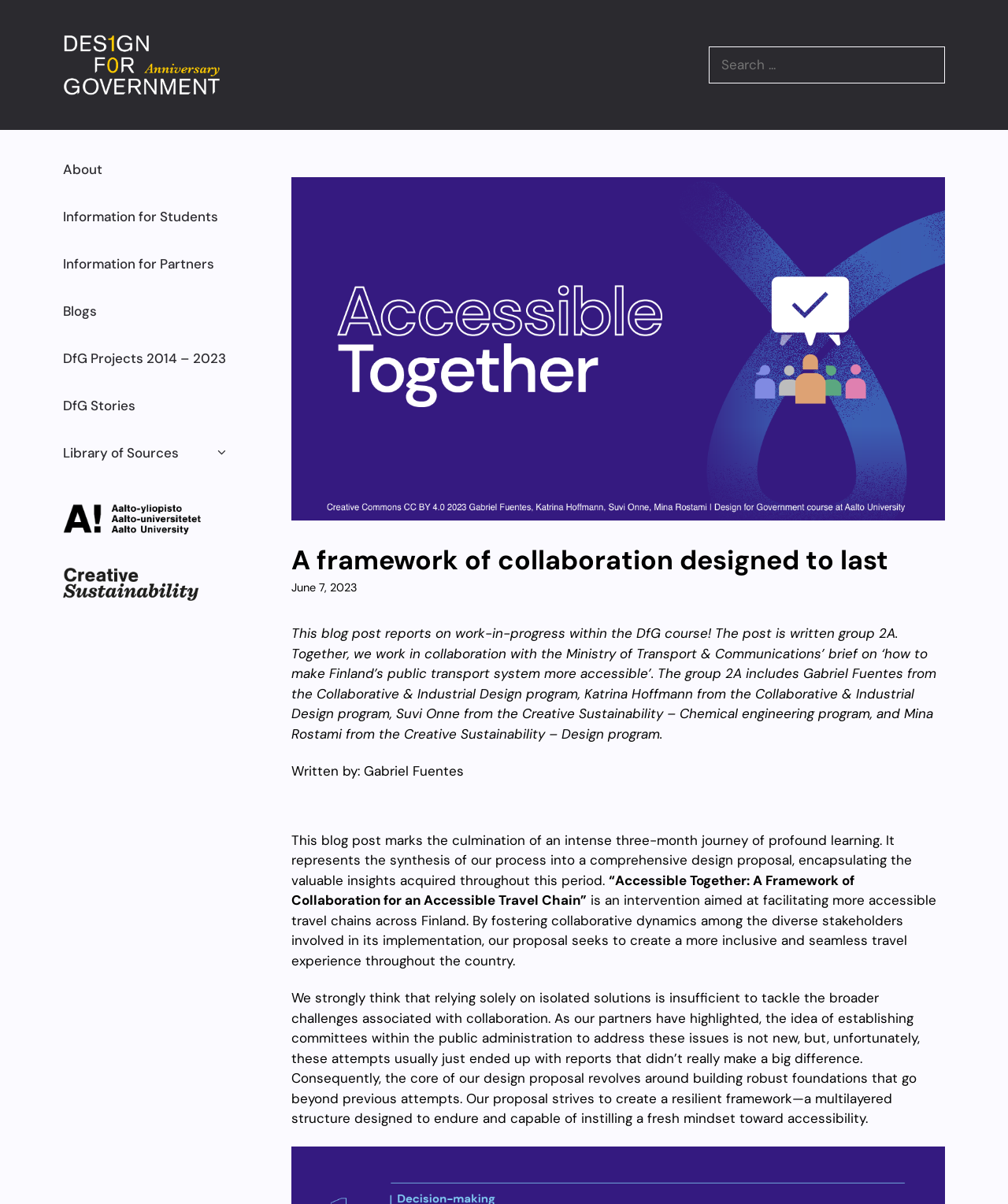Please answer the following question using a single word or phrase: 
How many links are in the navigation menu?

9